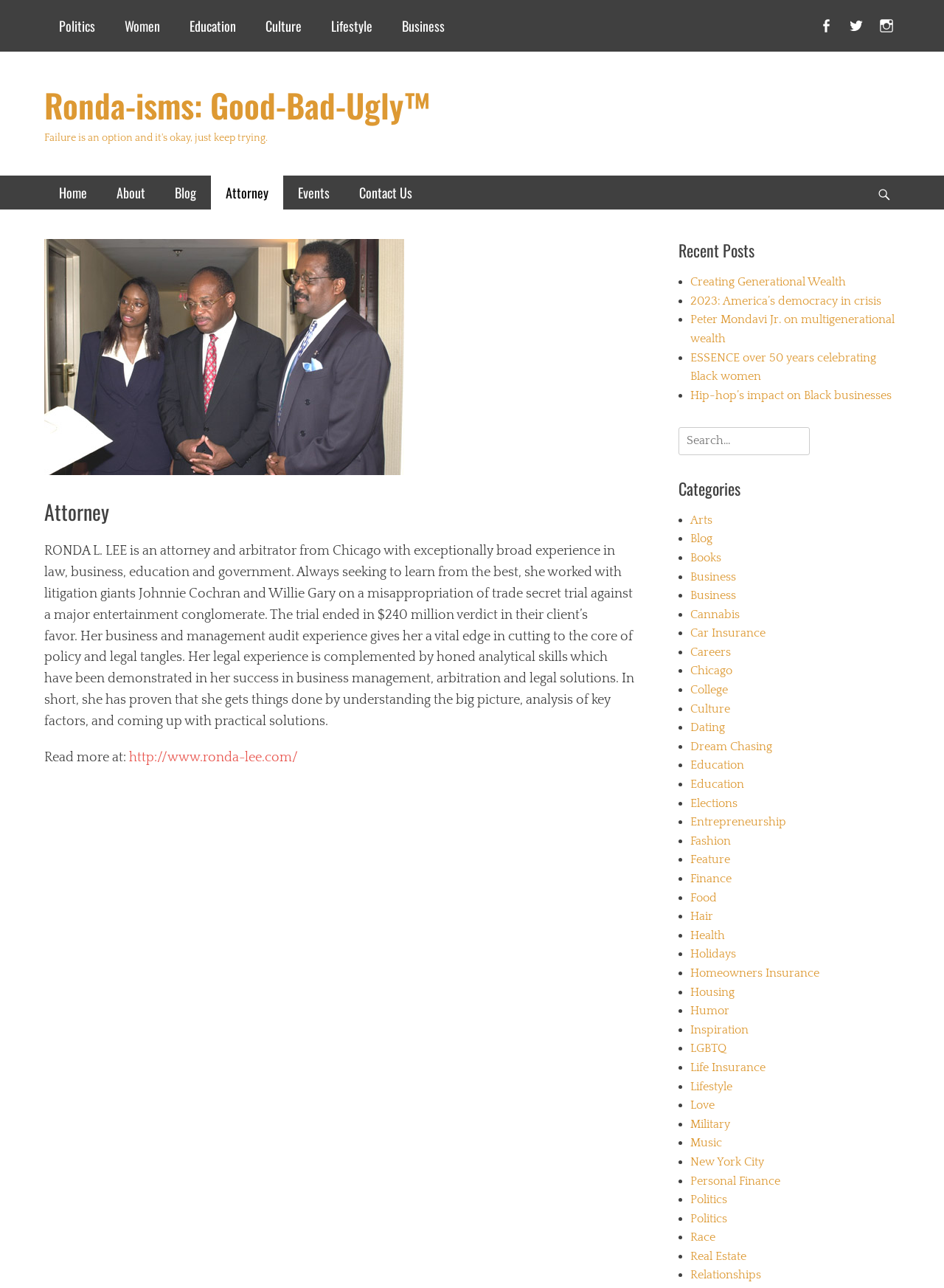What is the social media platform represented by the icon ''?
Please use the image to provide an in-depth answer to the question.

Based on the link ' Twitter', it can be determined that the social media platform represented by the icon '' is Twitter.